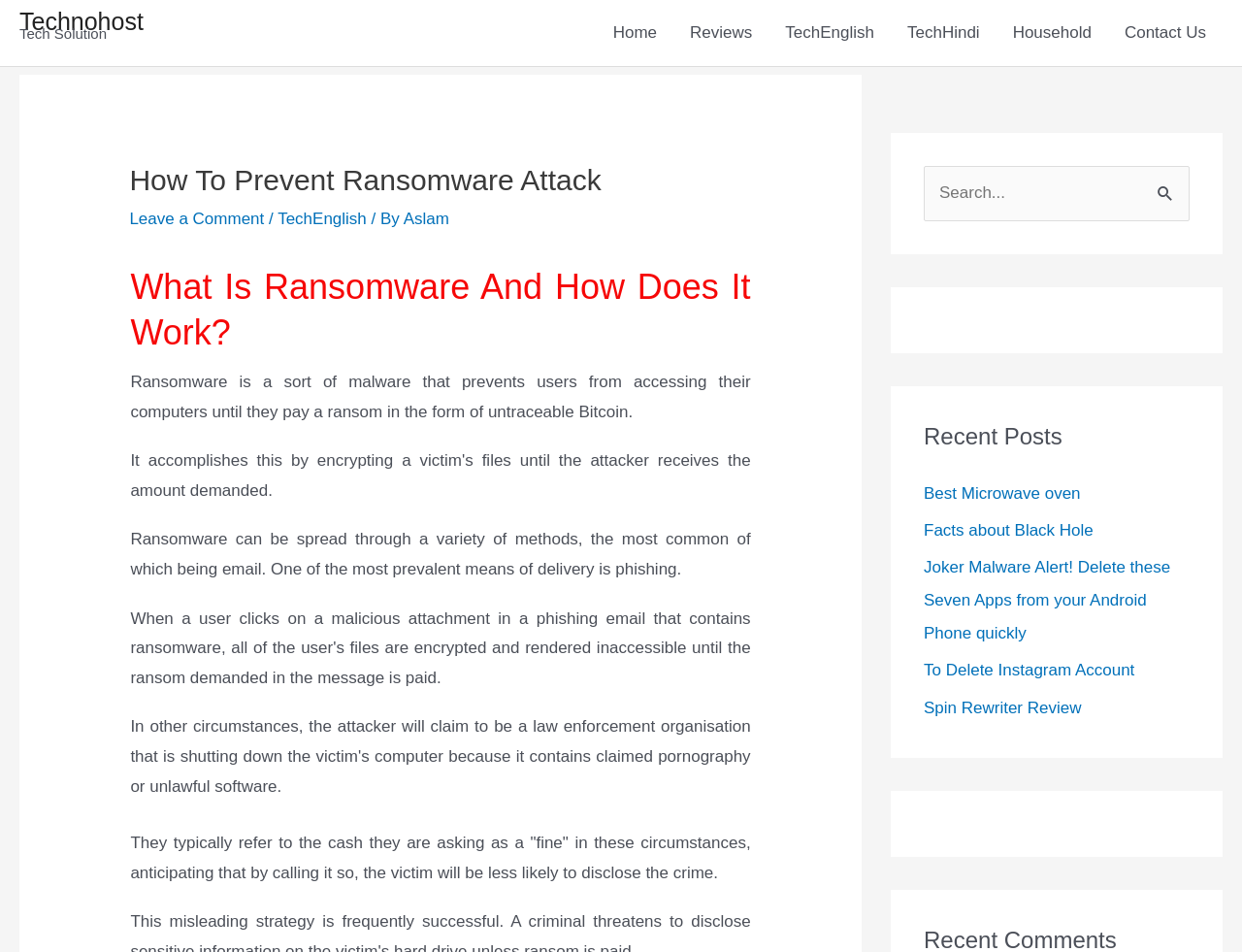What is the author of the article 'How To Prevent Ransomware Attack'?
Look at the image and provide a detailed response to the question.

In the header section, I found a link 'Aslam' with a static text '/ By' next to it, which suggests that Aslam is the author of the article 'How To Prevent Ransomware Attack'.